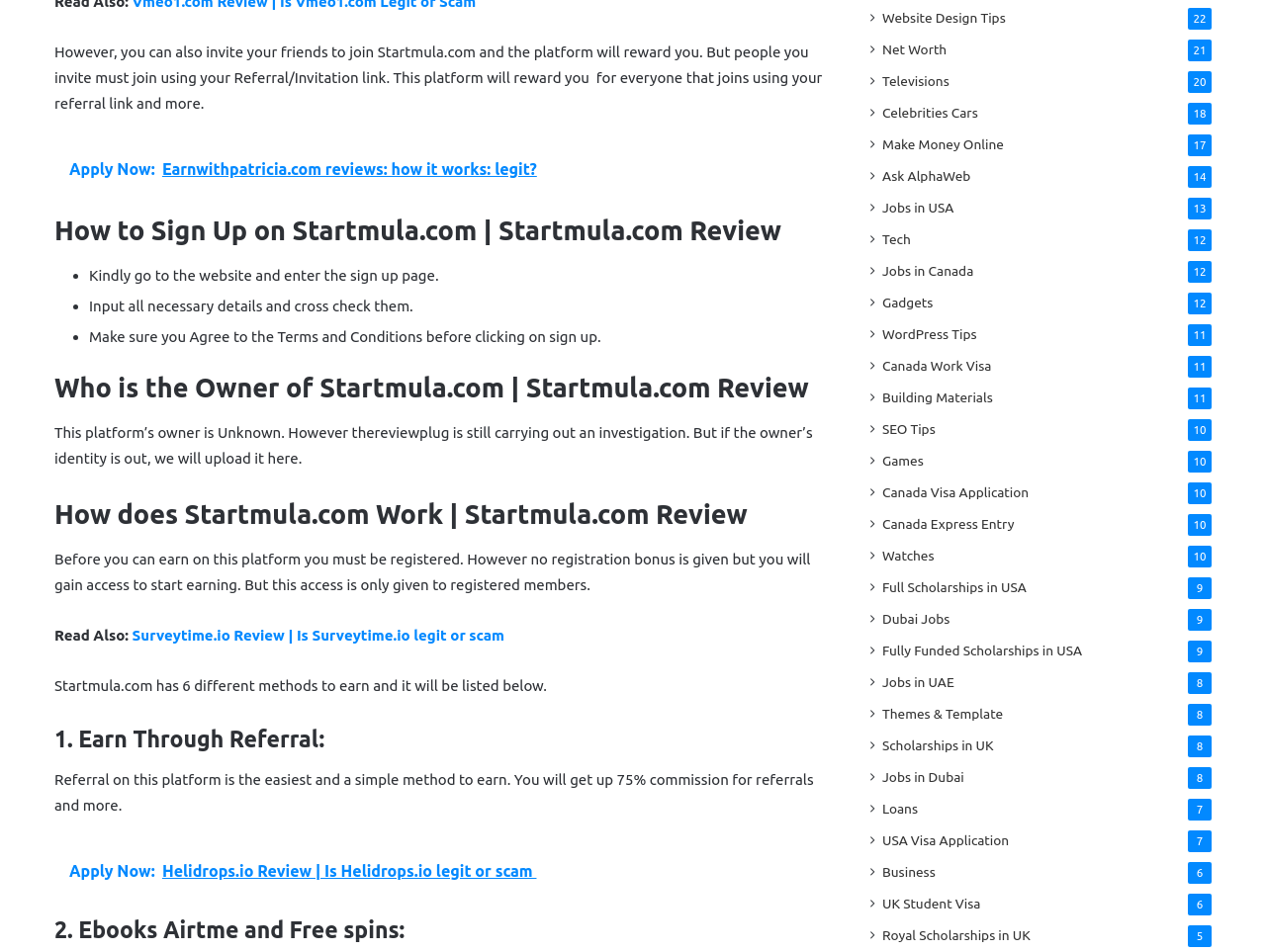Please specify the bounding box coordinates of the element that should be clicked to execute the given instruction: 'Click on 'Website Design Tips''. Ensure the coordinates are four float numbers between 0 and 1, expressed as [left, top, right, bottom].

[0.697, 0.008, 0.794, 0.03]